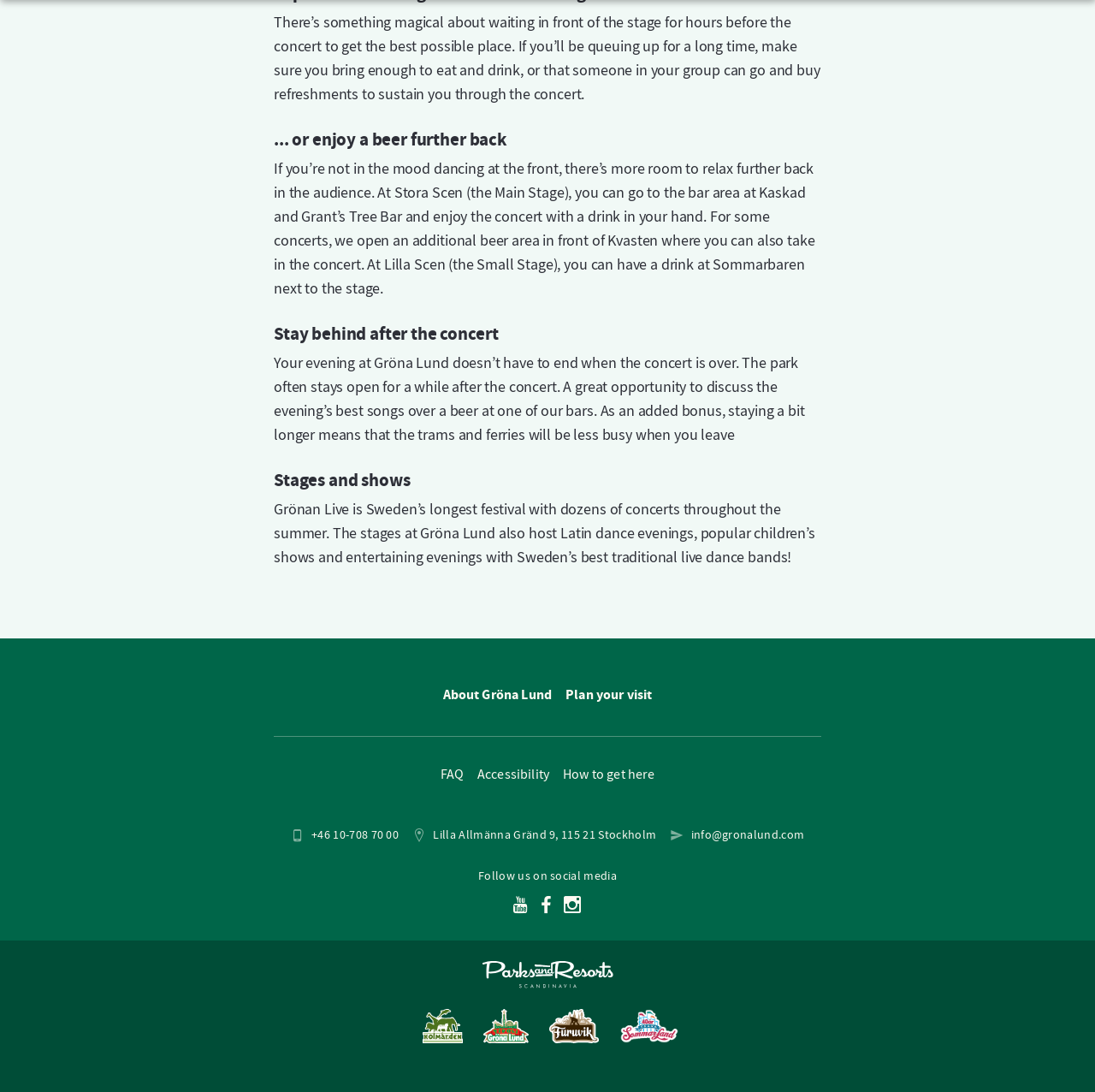Pinpoint the bounding box coordinates of the clickable area necessary to execute the following instruction: "Visit Kolmården". The coordinates should be given as four float numbers between 0 and 1, namely [left, top, right, bottom].

[0.386, 0.924, 0.423, 0.961]